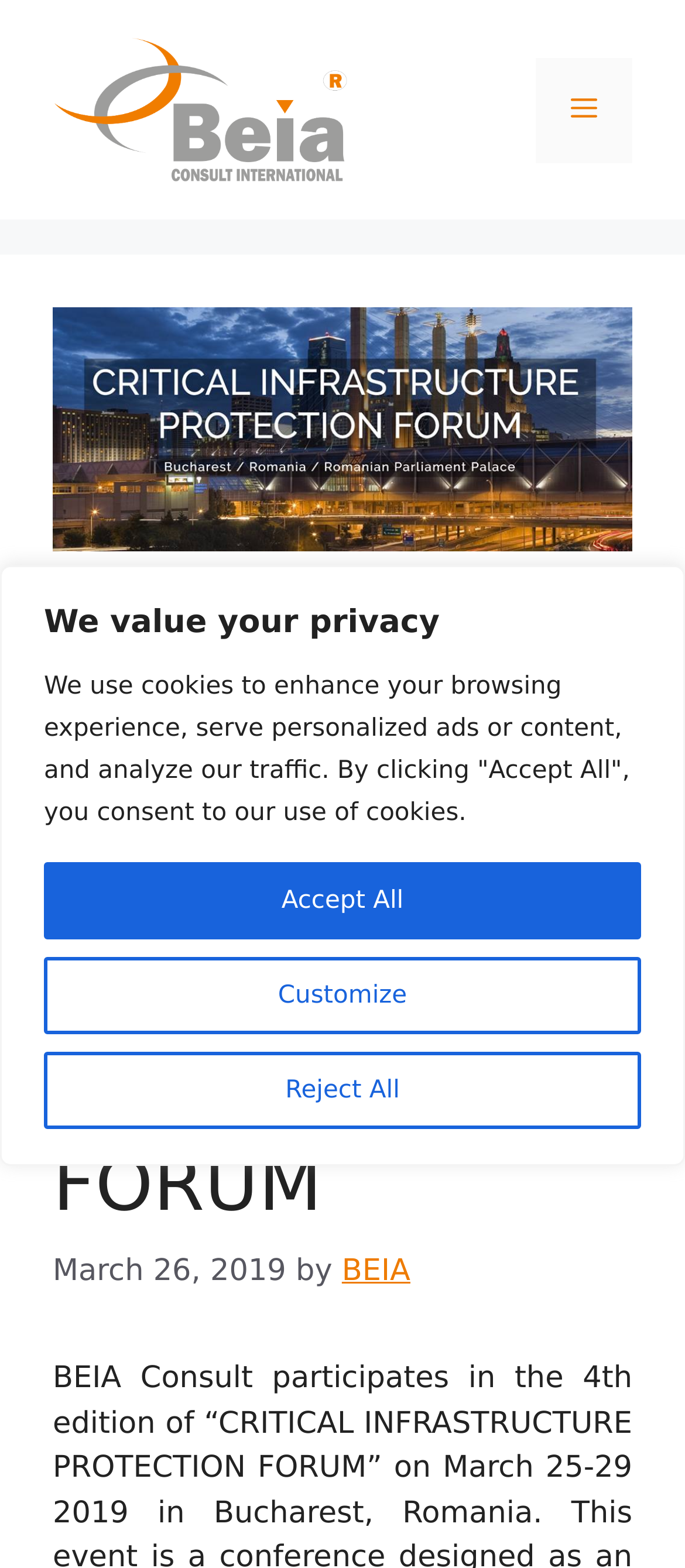Please identify the primary heading on the webpage and return its text.

BEIA Consult participates in CRITICAL INFRASTRUCTURE PROTECTION FORUM